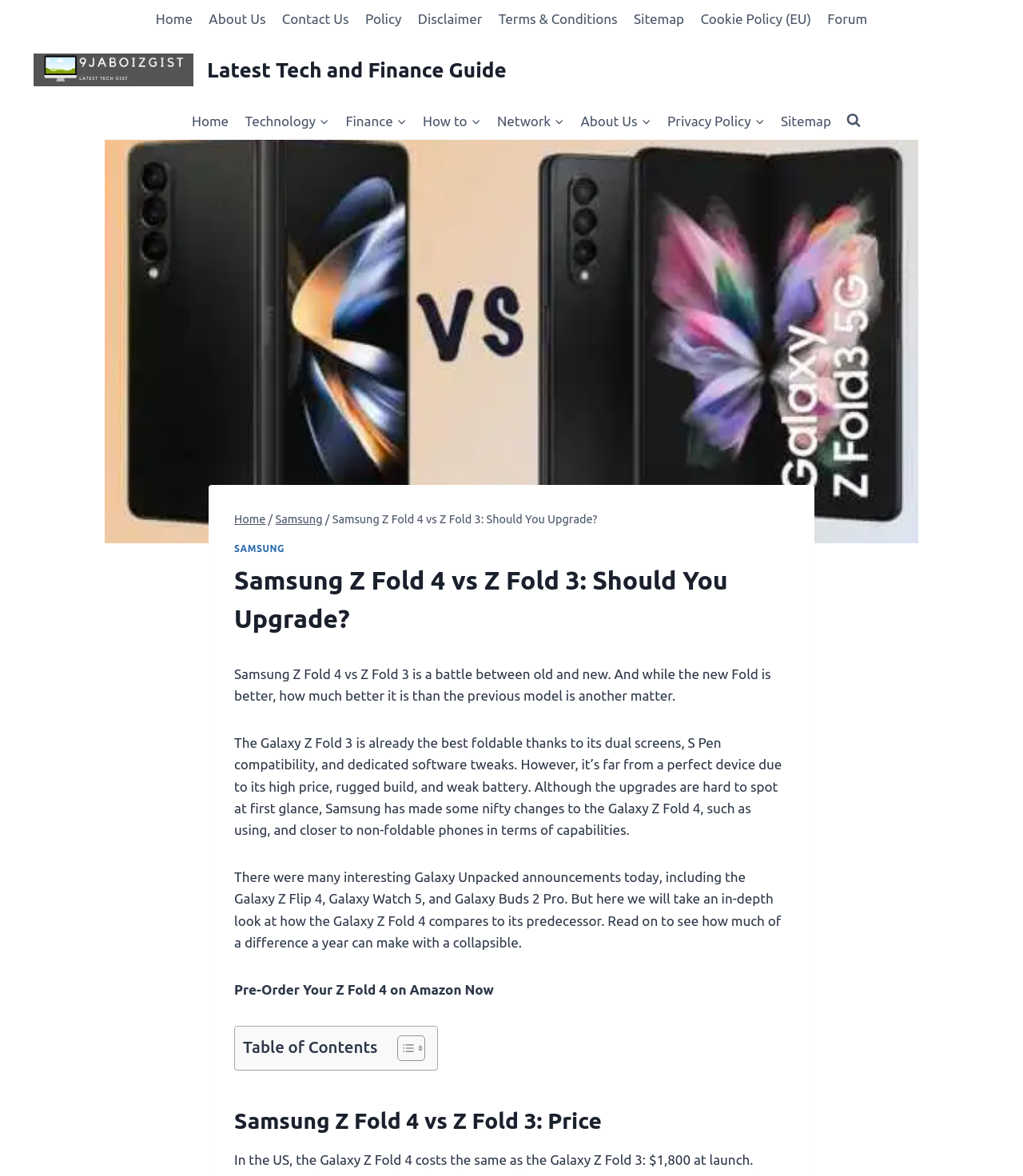What is the purpose of the 'View Search Form' button?
Give a comprehensive and detailed explanation for the question.

The 'View Search Form' button is likely to be used to display a search form, allowing users to search for specific content on the webpage or website.